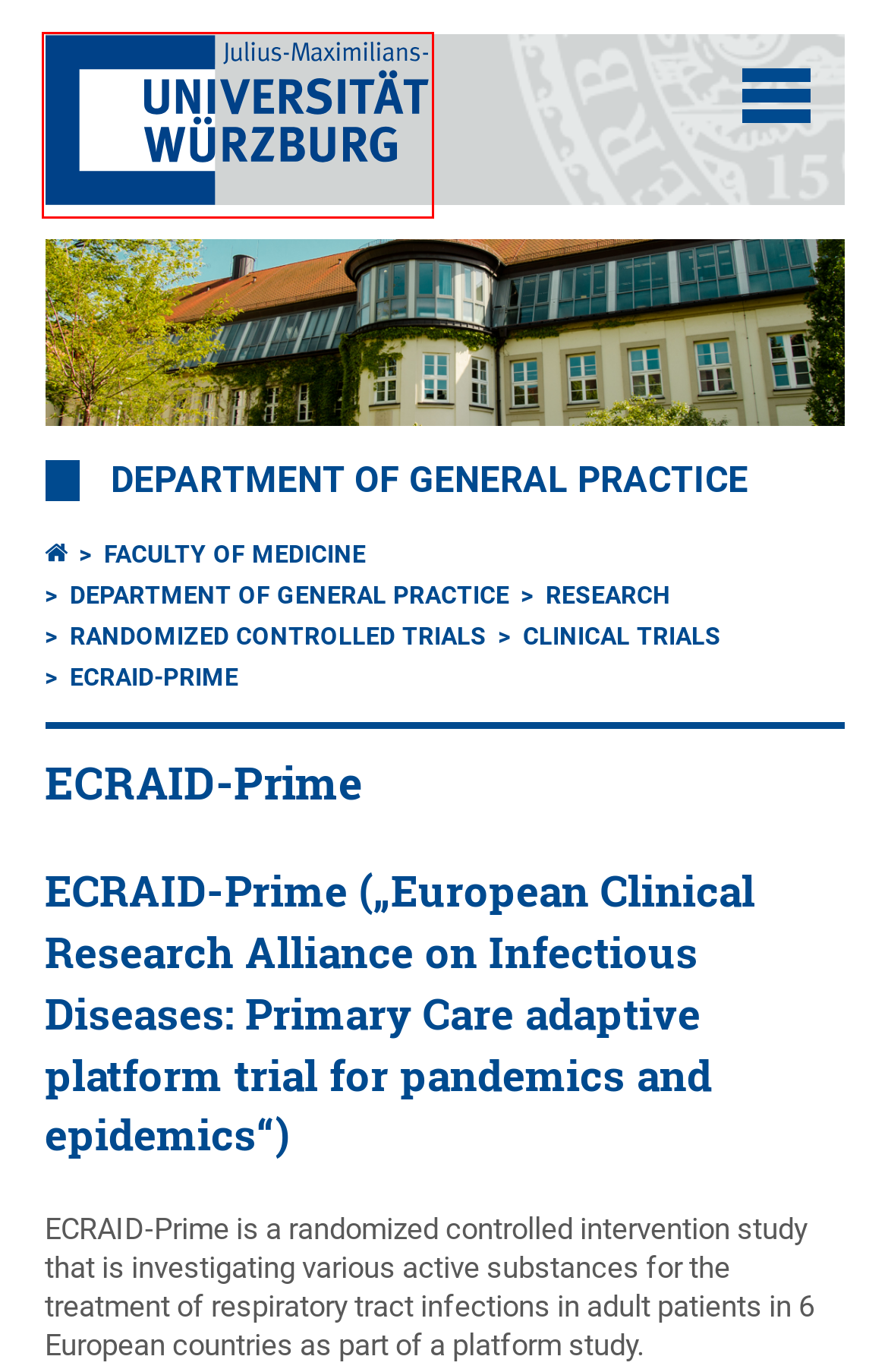Look at the screenshot of a webpage where a red rectangle bounding box is present. Choose the webpage description that best describes the new webpage after clicking the element inside the red bounding box. Here are the candidates:
A. Weiterleitung
B. Career Centre -
C. Jobs and Apprenticeship -
D. Telefonservice - Zentrale Studienberatung
E. Dates and Deadlines - Student Affairs
F. University of Würzburg -
G. Student Affairs - Student Affairs
H. WueAddress

F